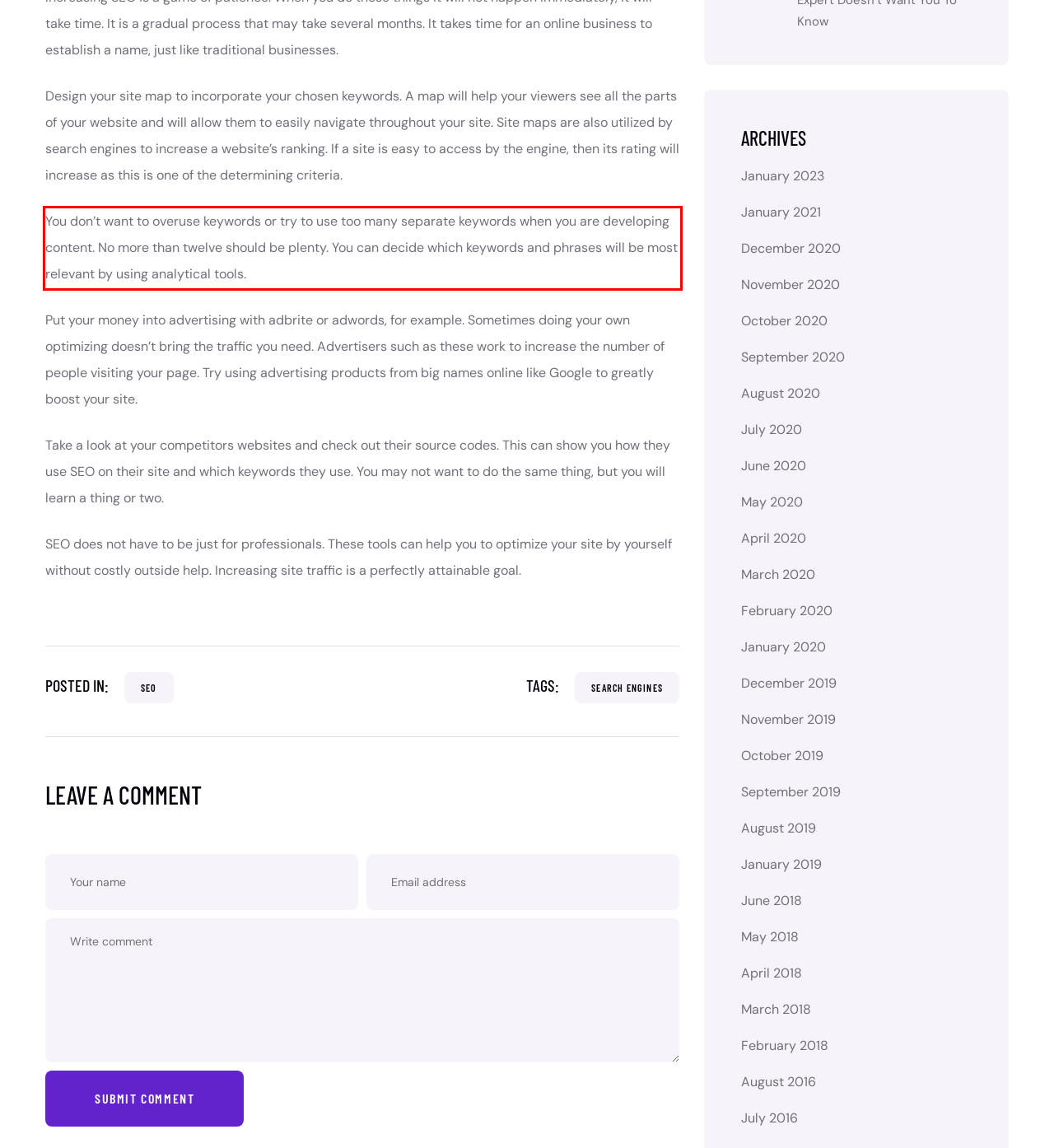Please perform OCR on the UI element surrounded by the red bounding box in the given webpage screenshot and extract its text content.

You don’t want to overuse keywords or try to use too many separate keywords when you are developing content. No more than twelve should be plenty. You can decide which keywords and phrases will be most relevant by using analytical tools.